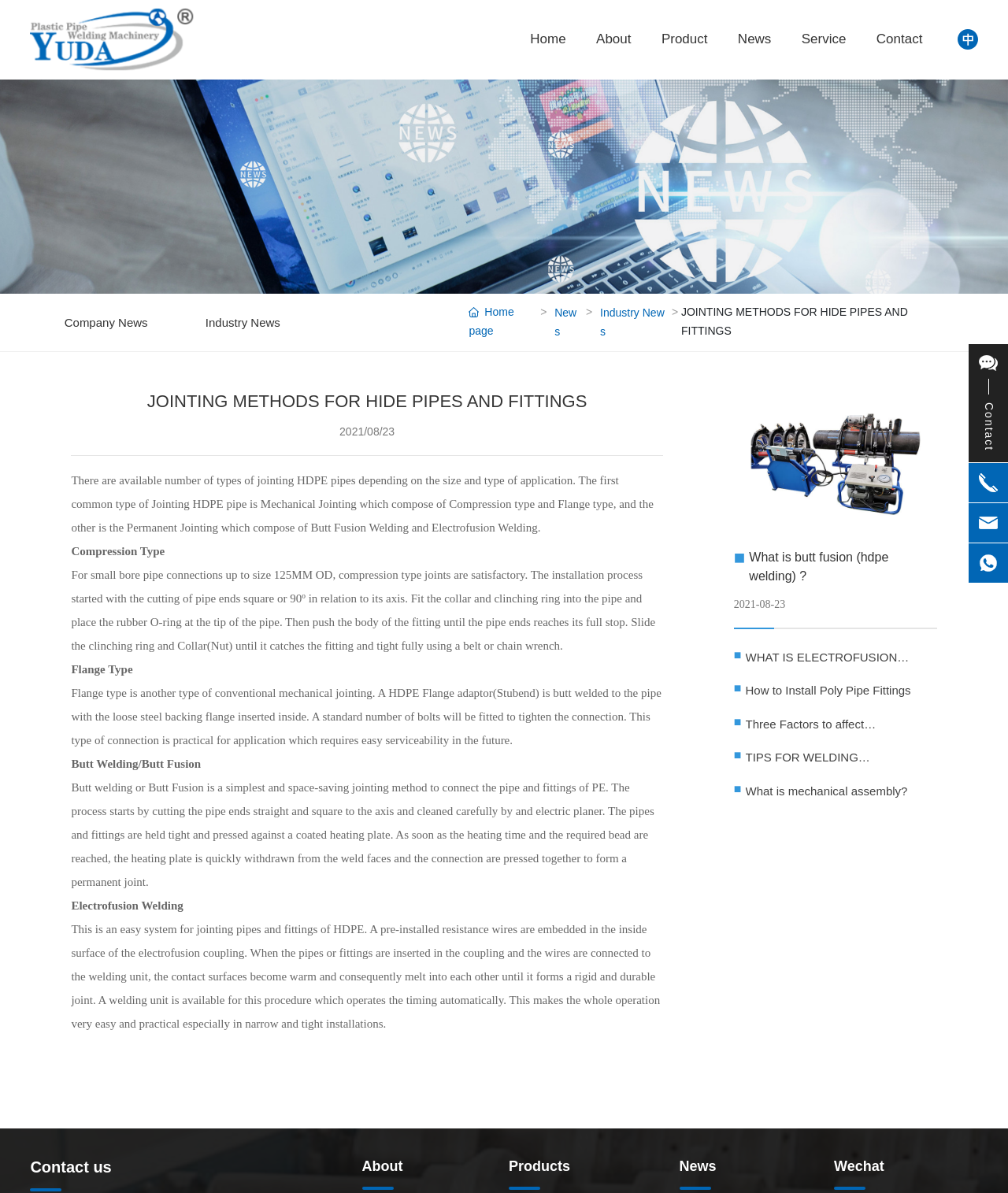Mark the bounding box of the element that matches the following description: "Your account".

None